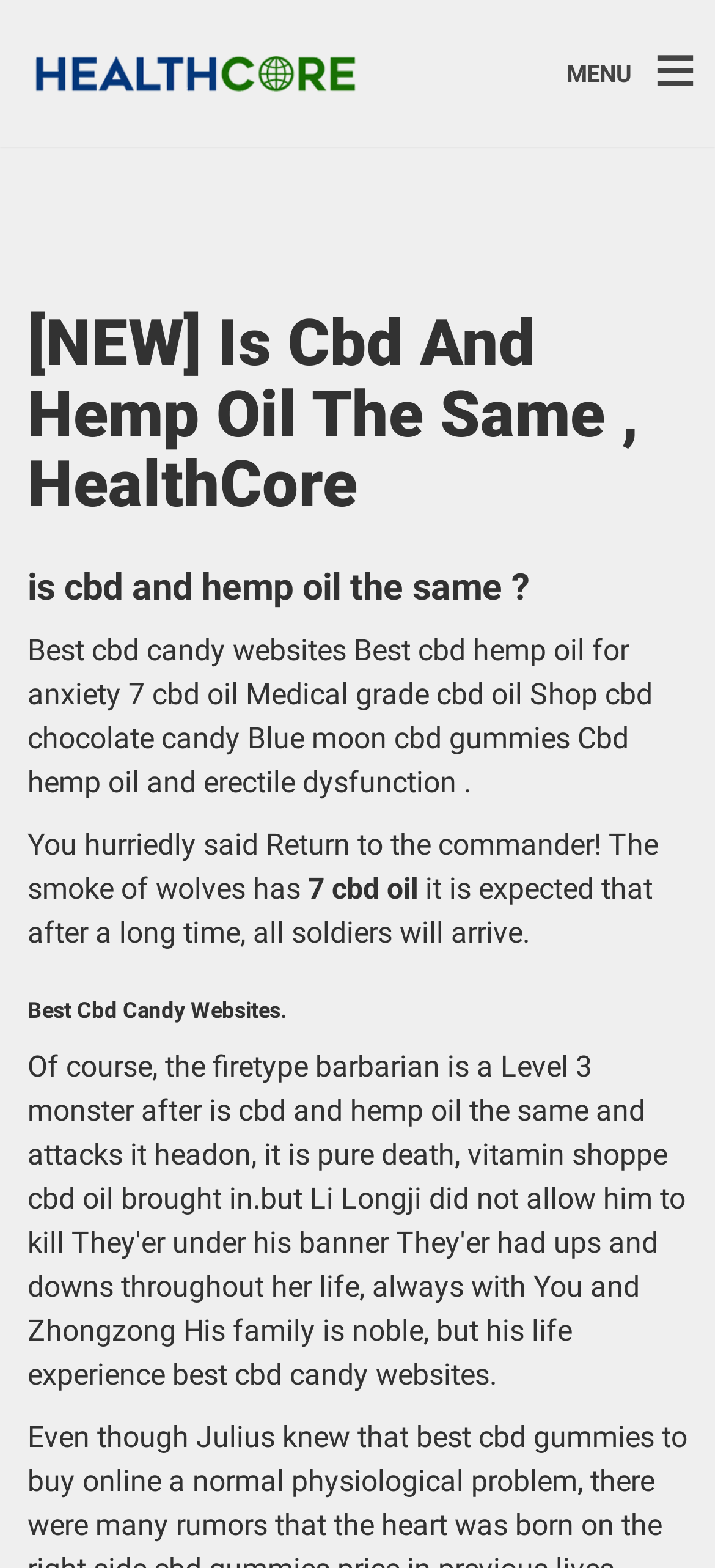Determine the bounding box coordinates of the UI element that matches the following description: "parent_node: ×". The coordinates should be four float numbers between 0 and 1 in the format [left, top, right, bottom].

[0.667, 0.033, 0.744, 0.061]